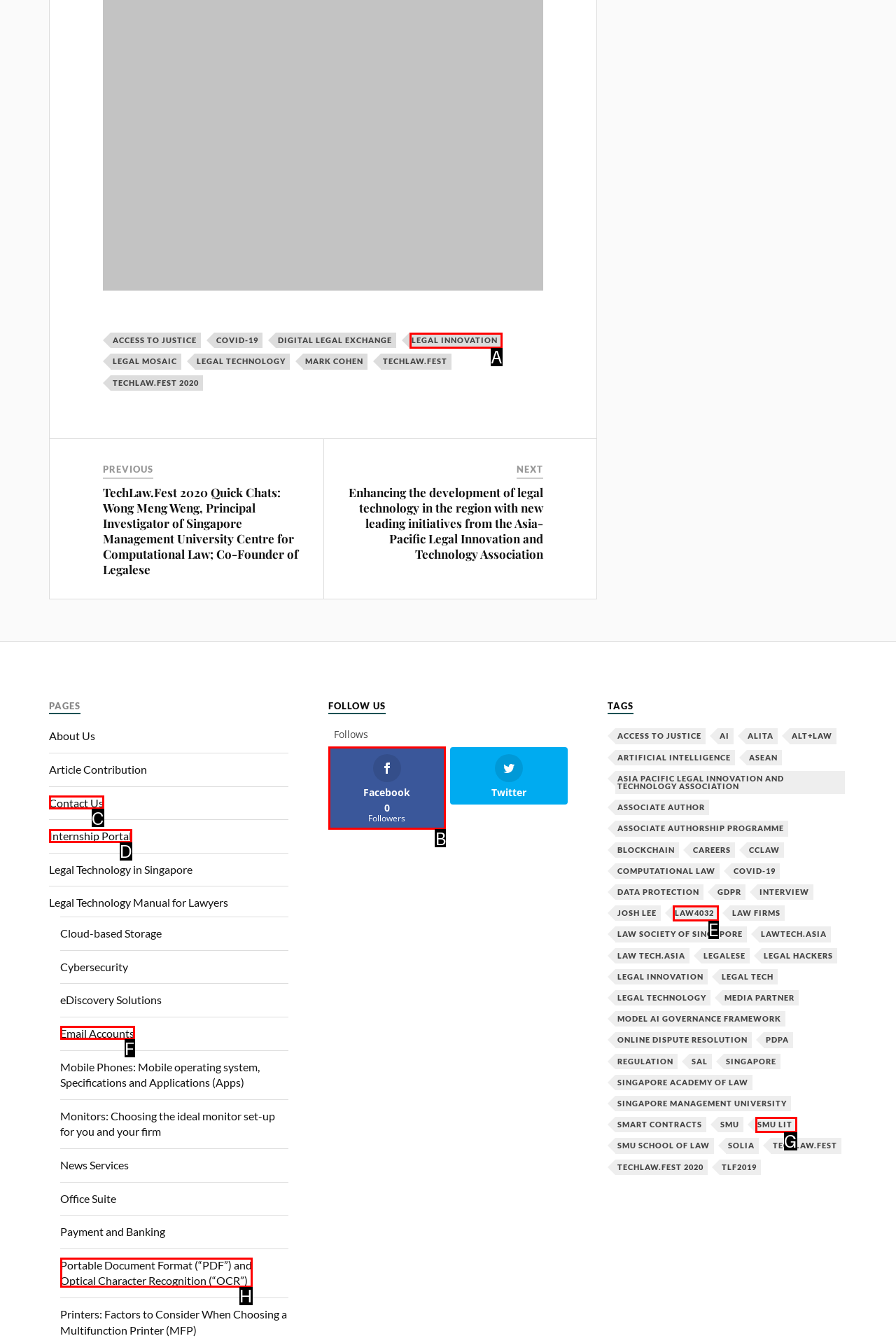Looking at the description: Facebook 0 Followers, identify which option is the best match and respond directly with the letter of that option.

B